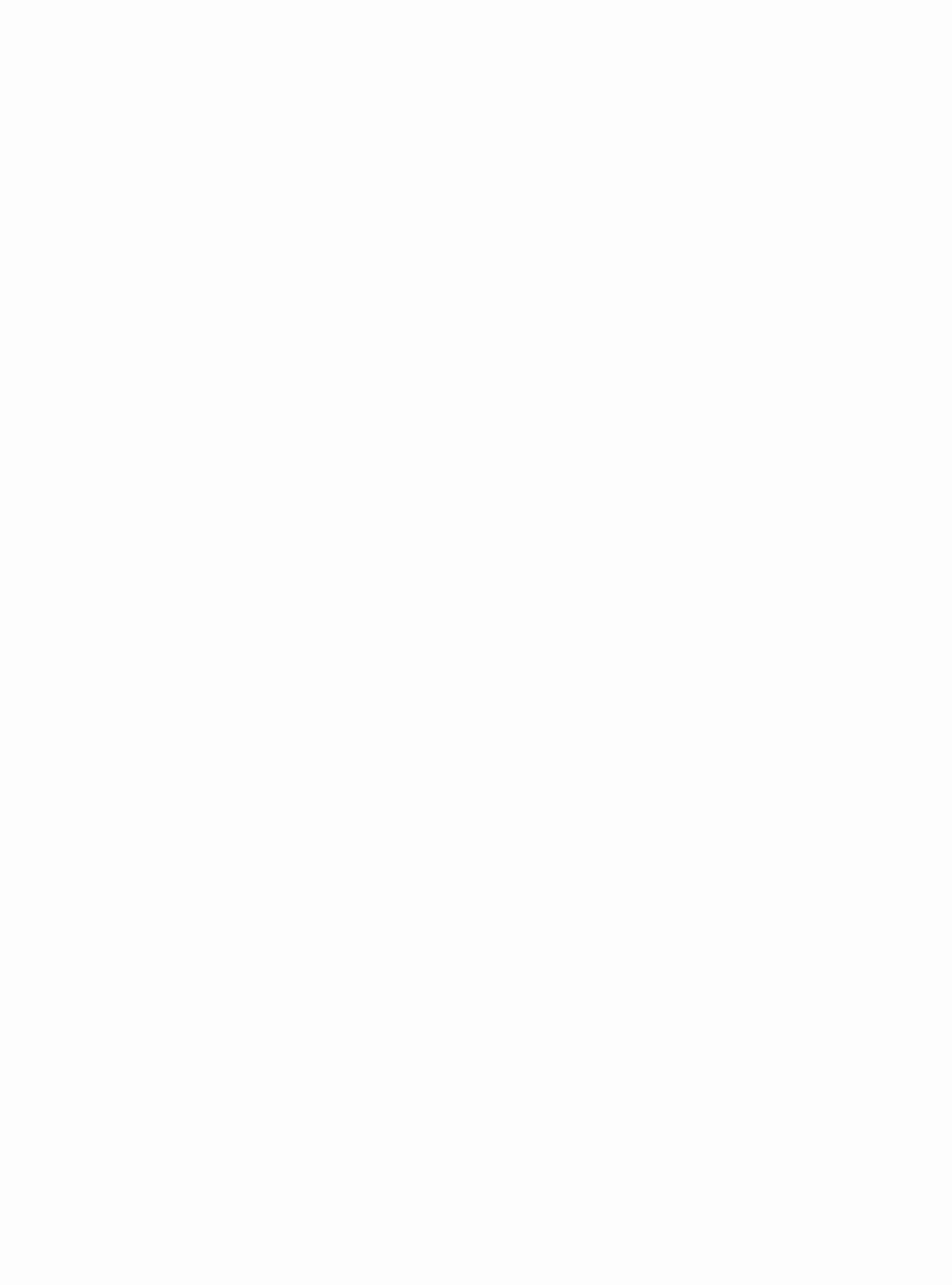Provide a short, one-word or phrase answer to the question below:
What is the file format of the downloadable episode?

MP3